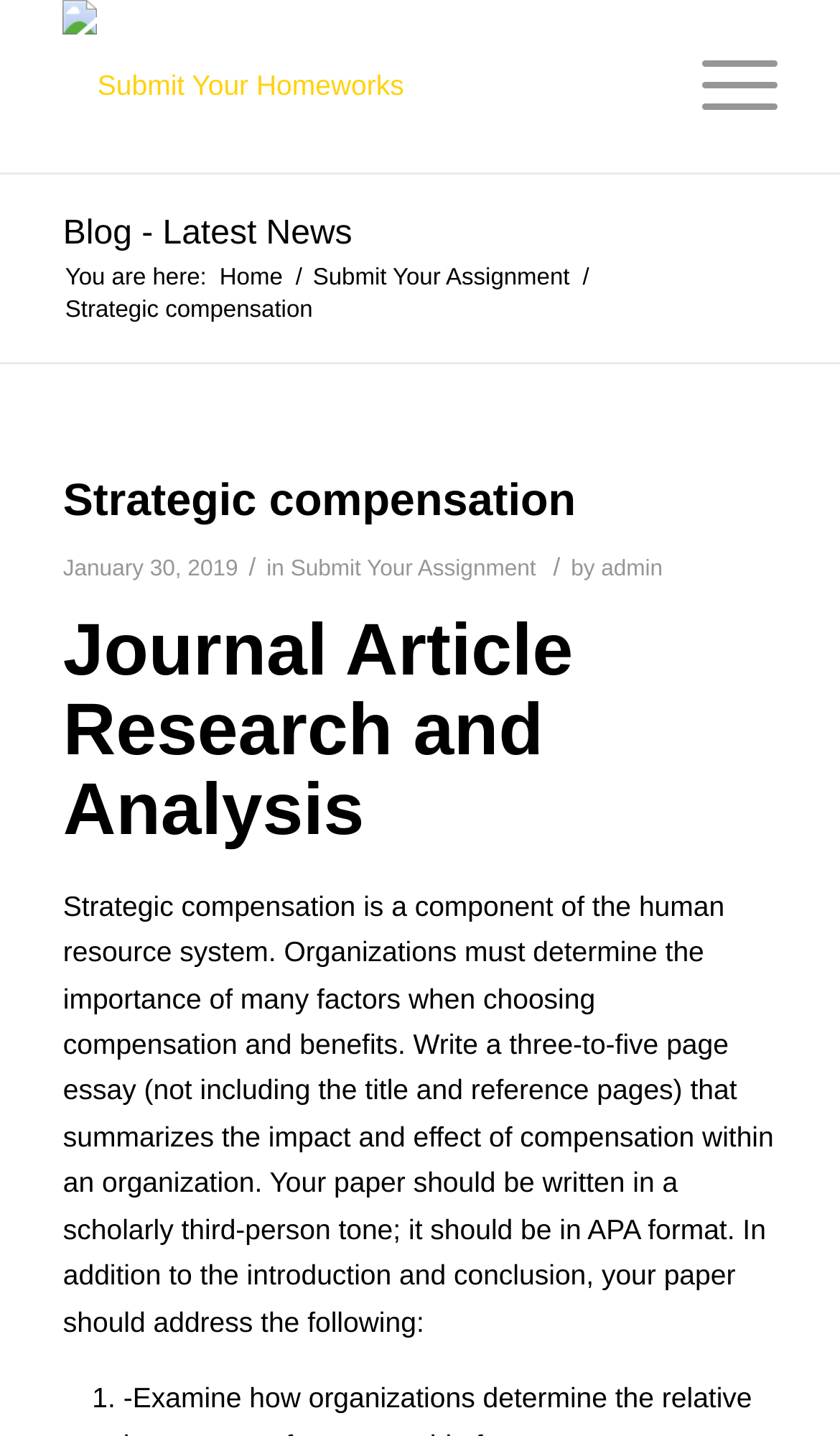Generate a thorough caption that explains the contents of the webpage.

The webpage is about strategic compensation, with a focus on submitting homework assignments. At the top left, there is a layout table with a link to "Submit Your Homeworks" accompanied by an image. Below this, there is a link to "Menu" at the top right corner. 

On the left side, there is a navigation menu with links to "Blog - Latest News", "Home", and "Submit Your Assignment", separated by forward slashes. The current page is indicated by the text "You are here:" followed by the title "Strategic compensation". 

The main content of the page is divided into sections. The first section has a heading "Strategic compensation" with a time stamp "January 30, 2019" and a link to "Submit Your Assignment". The second section has a heading "Journal Article Research and Analysis" followed by a lengthy paragraph describing the assignment requirements, including the tone, format, and content of the essay. 

The assignment instructions are further broken down into a list, with the first item marked as "1.". Overall, the webpage appears to be an assignment submission page for a course on strategic compensation, with clear instructions and guidelines for students.